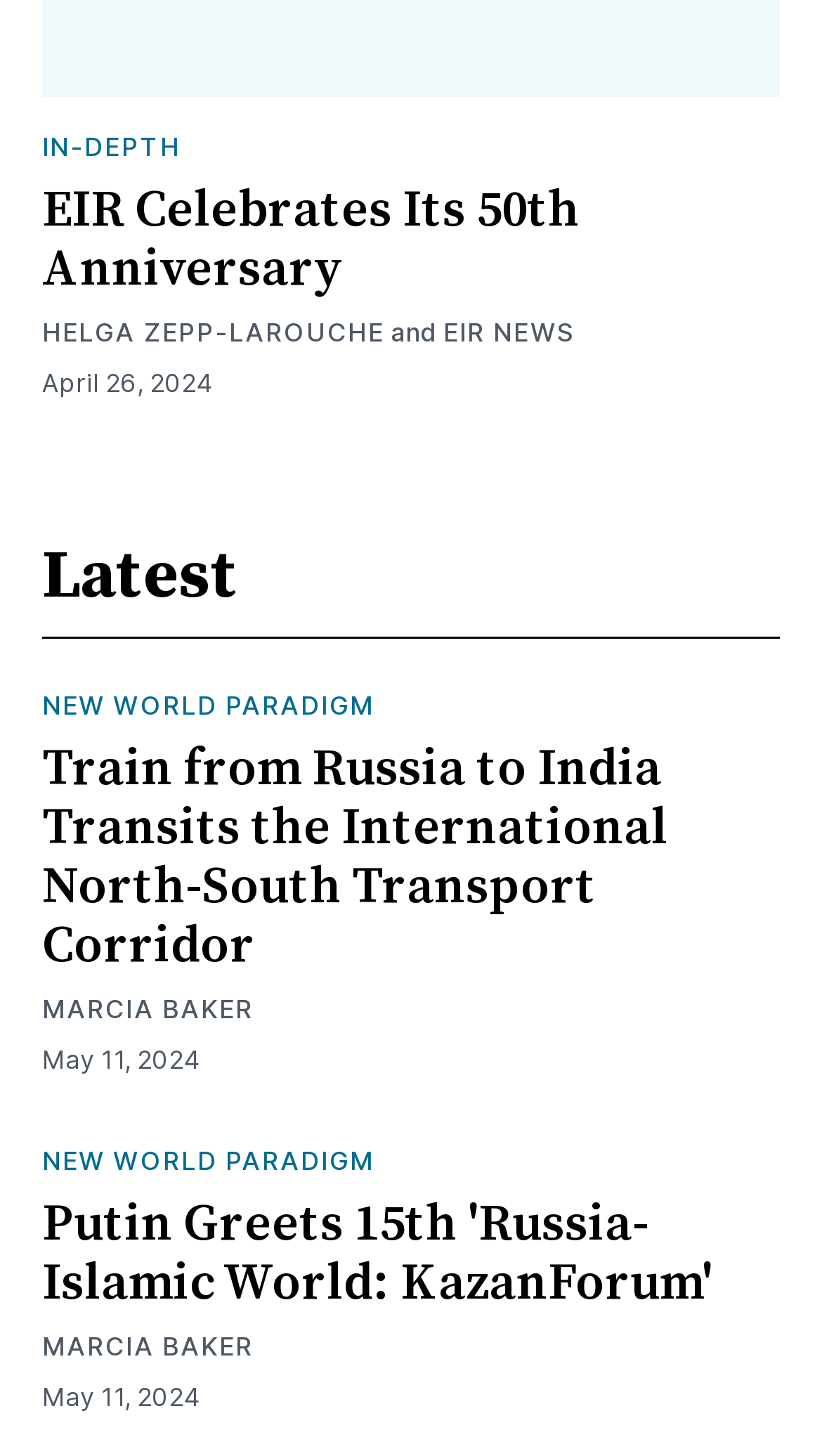Please indicate the bounding box coordinates of the element's region to be clicked to achieve the instruction: "Explore 'NEW WORLD PARADIGM'". Provide the coordinates as four float numbers between 0 and 1, i.e., [left, top, right, bottom].

[0.051, 0.474, 0.455, 0.496]